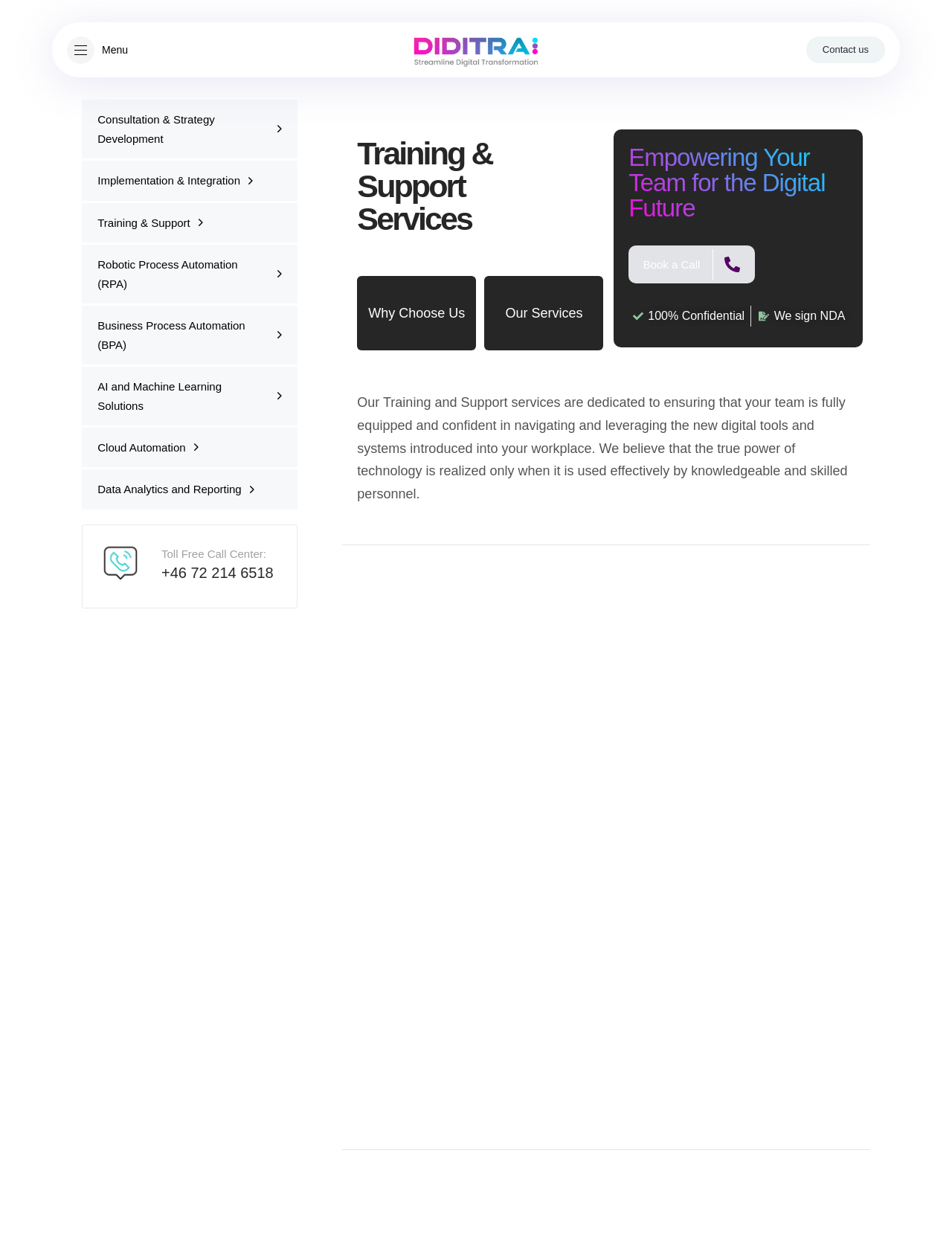Give a succinct answer to this question in a single word or phrase: 
What is the purpose of the training and support services?

To equip team with digital tools